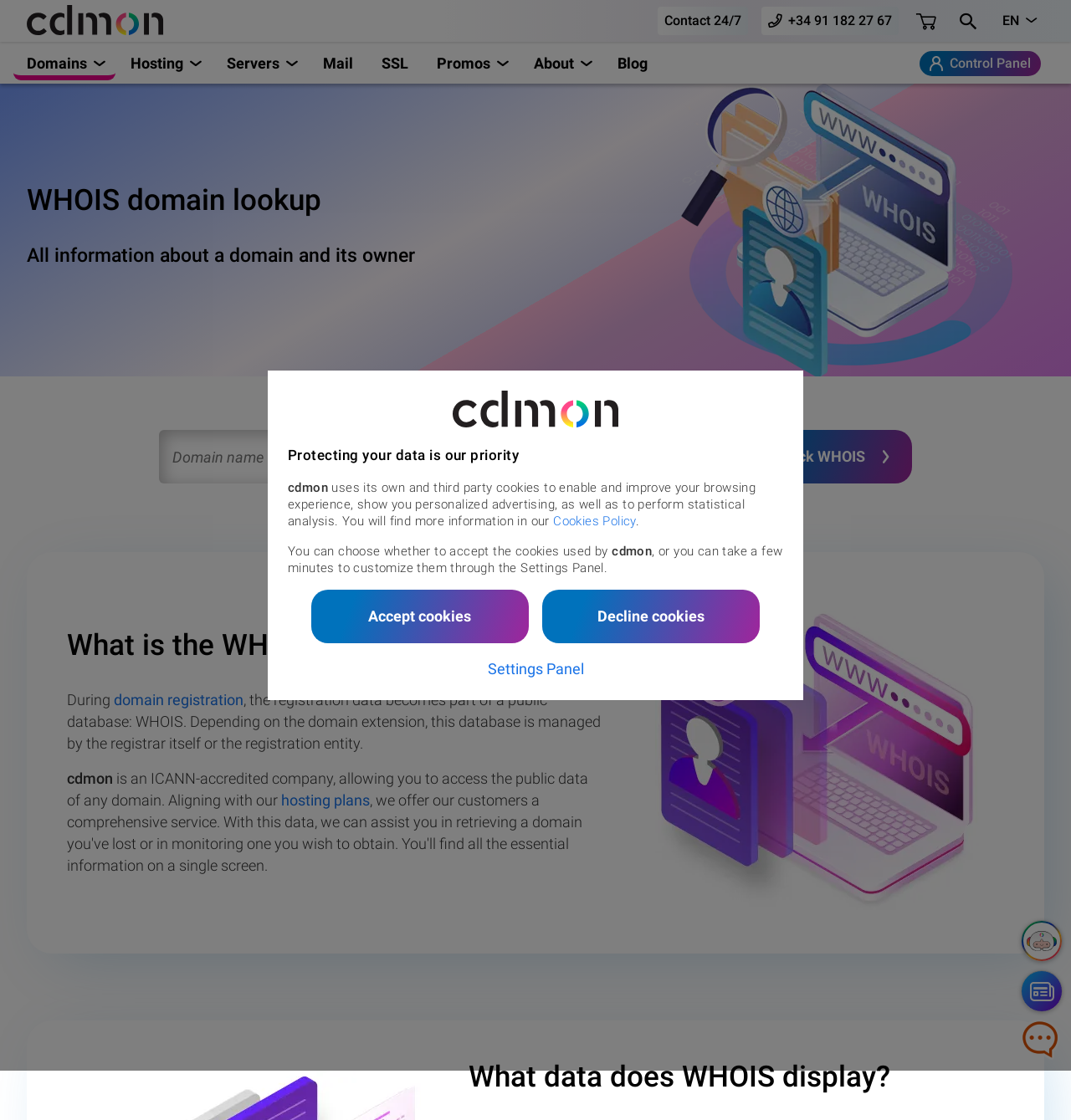How many buttons are there in the 'Protecting your data is our priority' section?
Using the details from the image, give an elaborate explanation to answer the question.

There are three buttons in the 'Protecting your data is our priority' section, which are 'Accept cookies', 'Decline cookies', and 'Settings Panel'.